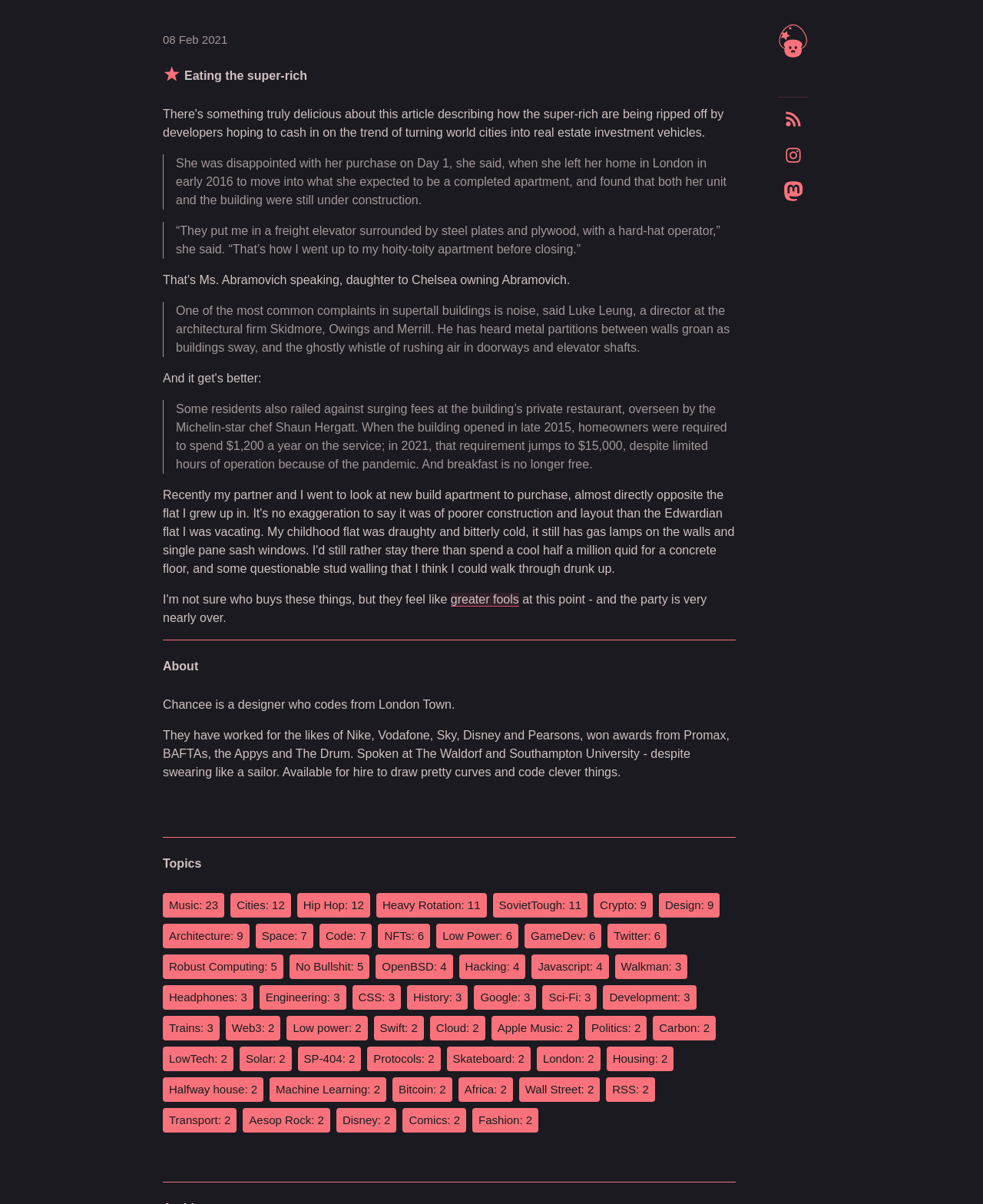How many topics are listed on the webpage?
Based on the image content, provide your answer in one word or a short phrase.

30